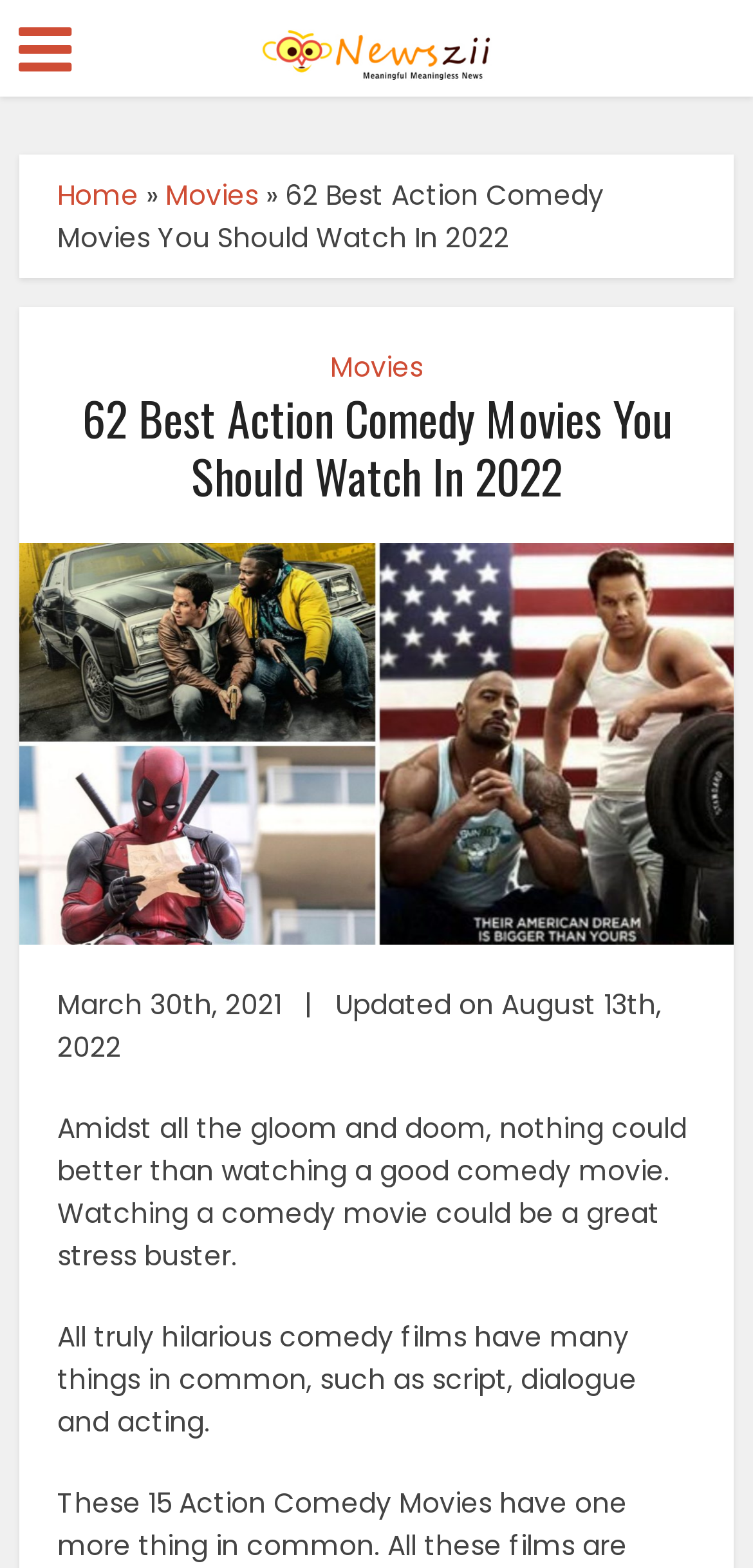Refer to the image and provide an in-depth answer to the question:
What is the website's name?

The answer can be found in the link element, which states 'Newszii.com'. This indicates that the website's name is Newszii.com.